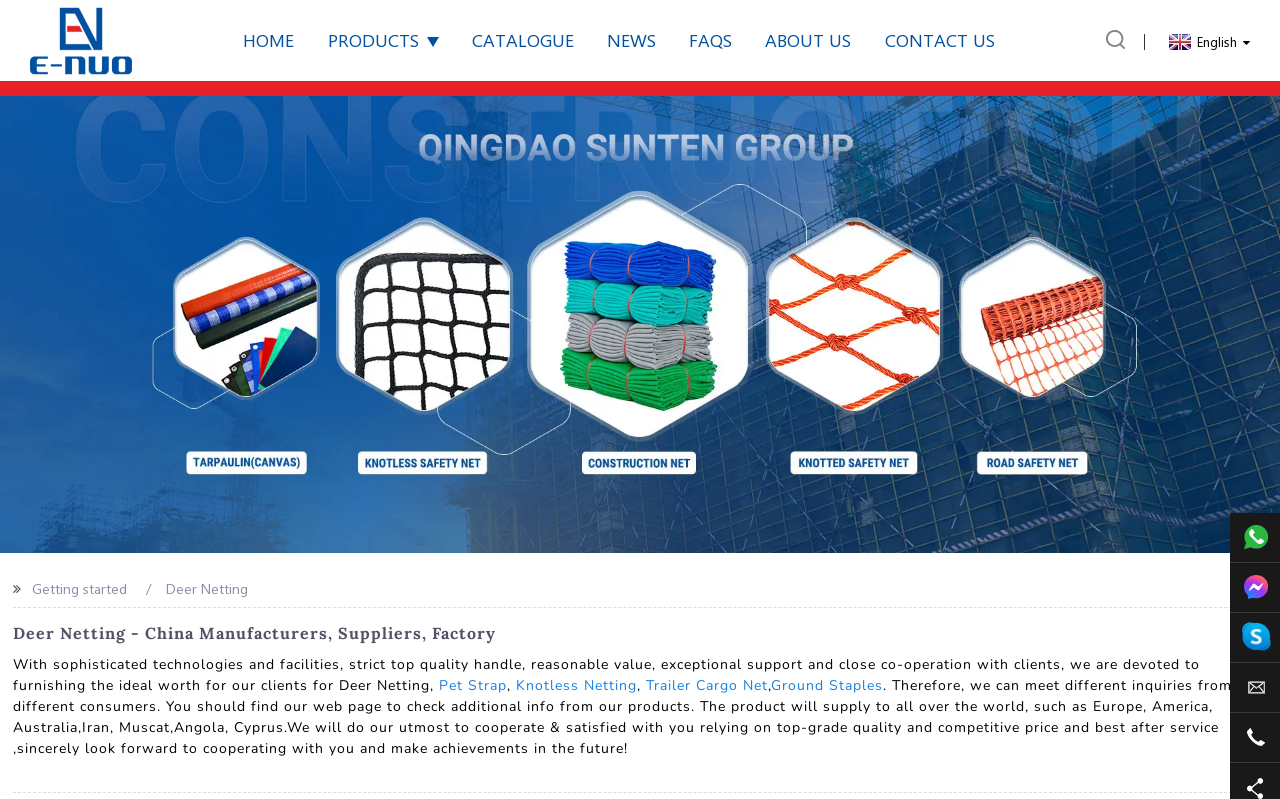Please identify the bounding box coordinates of the element I should click to complete this instruction: 'Select English language'. The coordinates should be given as four float numbers between 0 and 1, like this: [left, top, right, bottom].

[0.909, 0.041, 0.977, 0.062]